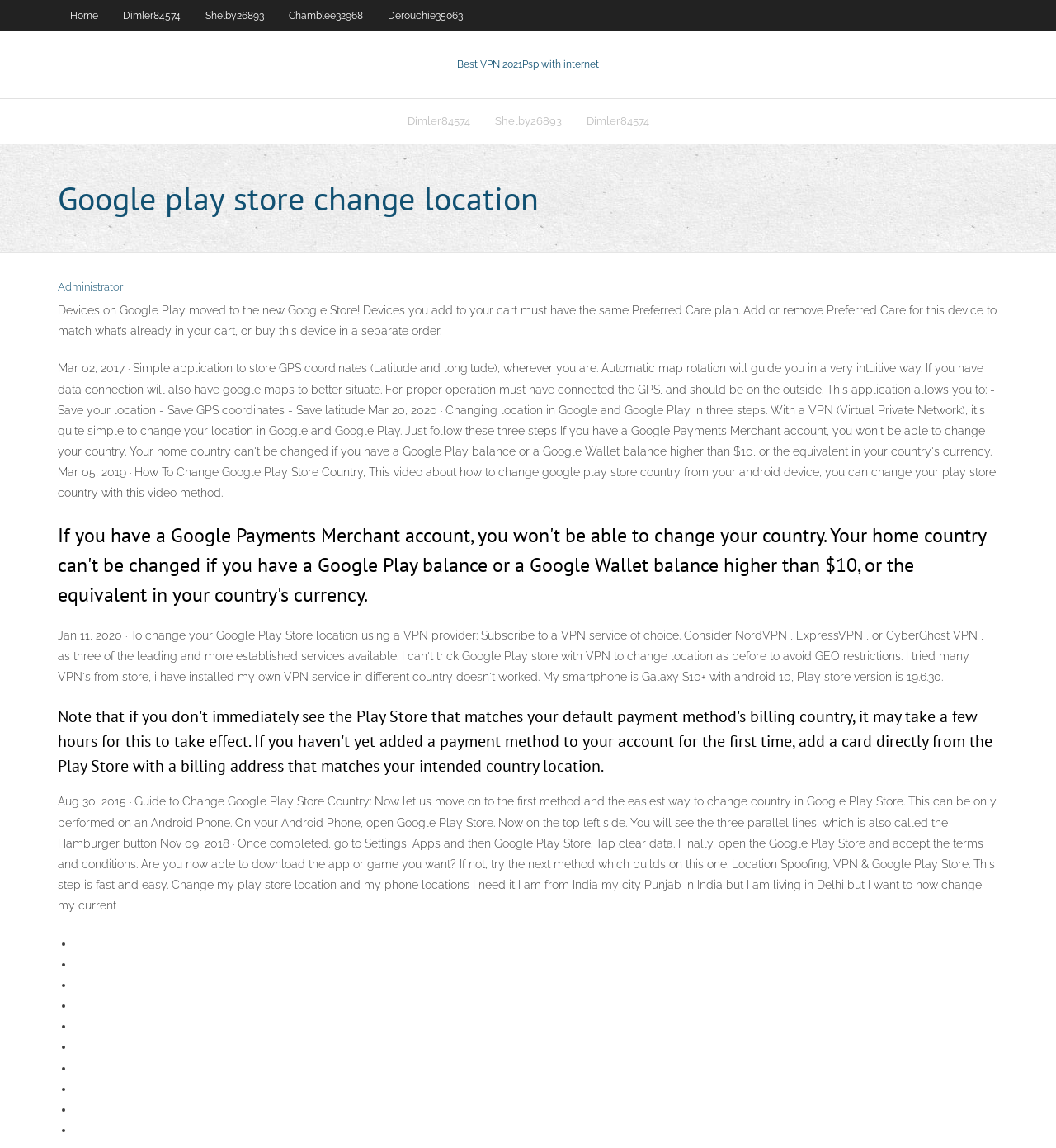Please identify the primary heading of the webpage and give its text content.

Google play store change location